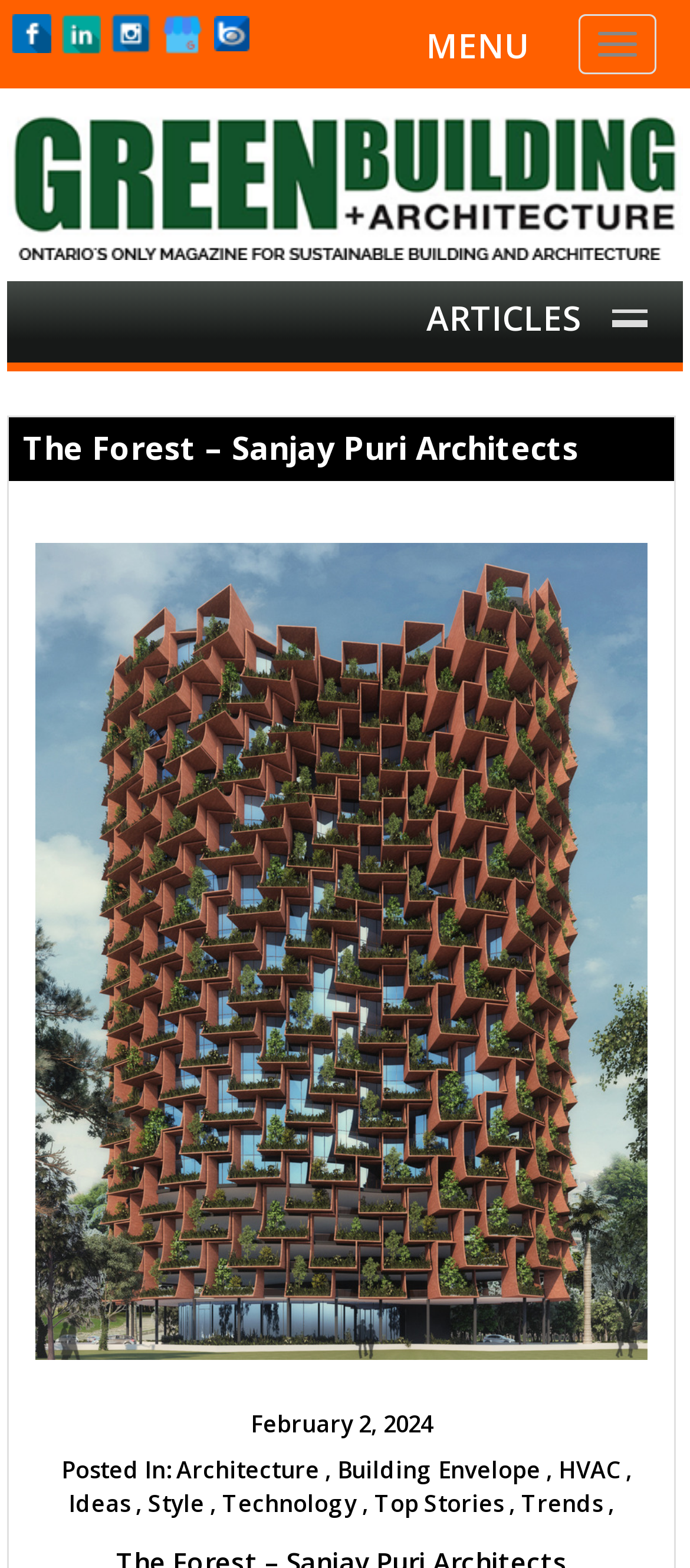Identify the bounding box coordinates for the region of the element that should be clicked to carry out the instruction: "Explore the Architecture category". The bounding box coordinates should be four float numbers between 0 and 1, i.e., [left, top, right, bottom].

[0.255, 0.927, 0.481, 0.948]